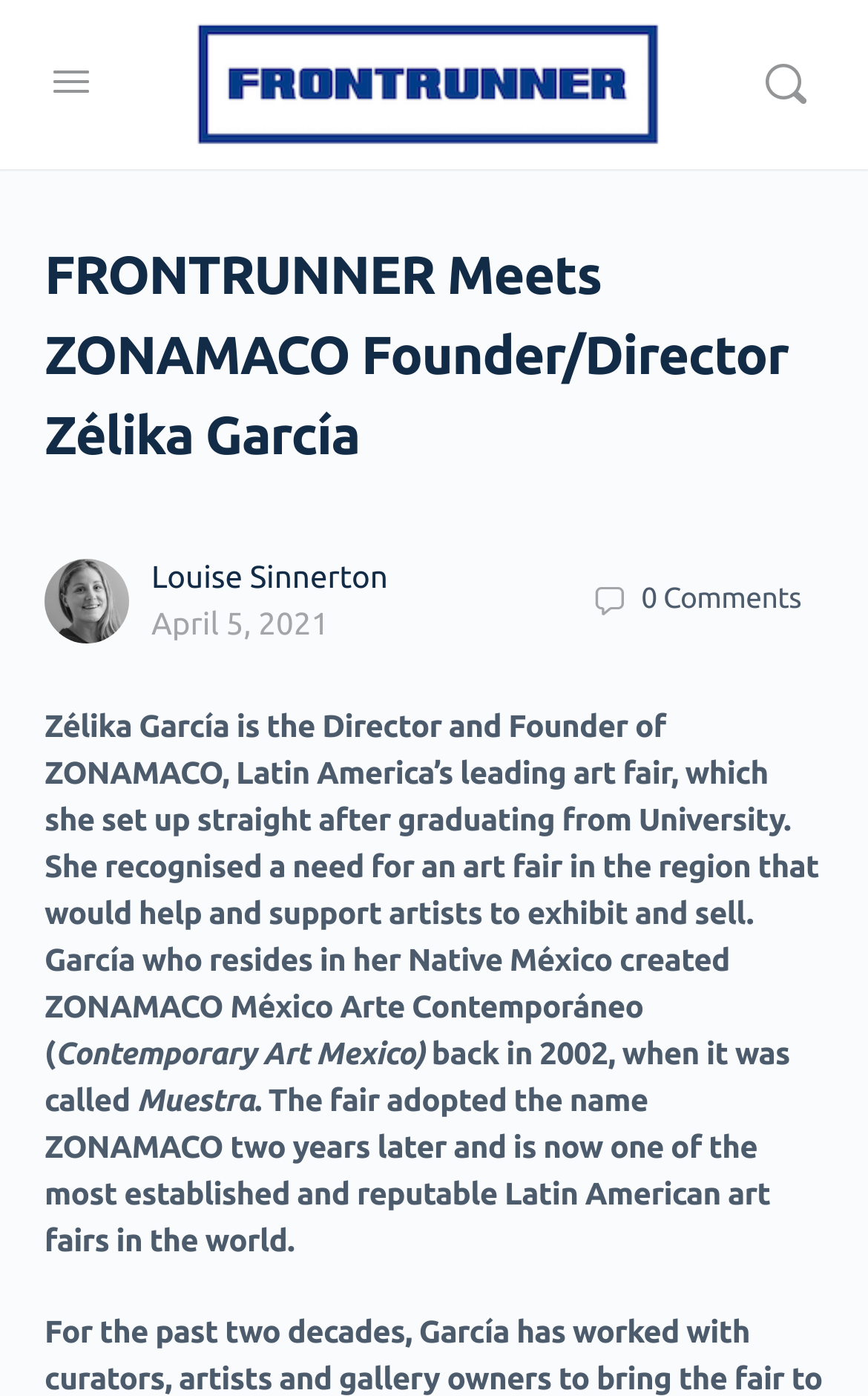Produce a meticulous description of the webpage.

The webpage is about an interview with Zélika García, the Director and Founder of ZONAMACO, Latin America's leading art fair in Mexico City. At the top left of the page, there is a small icon with a search function. Below it, there is a large header that spans almost the entire width of the page, displaying the title "FRONTRUNNER Meets ZONAMACO Founder/Director Zélika García". 

On the top right, there are three links: one with no text, another with the name "Louise Sinnerton", and a third with the date "April 5, 2021". Below these links, there is a section with a comment count, indicated by an icon and the text "0 Comments". 

The main content of the page is a passage of text that describes Zélika García's background and her role in establishing ZONAMACO. The text is divided into several paragraphs, with the first paragraph introducing García as the Director and Founder of ZONAMACO, and explaining how she recognized the need for an art fair in Latin America. The subsequent paragraphs provide more details about the fair's history, including its original name "Muestra" and its renaming to ZONAMACO two years later. The text concludes by stating that ZONAMACO is now one of the most established and reputable Latin American art fairs in the world.